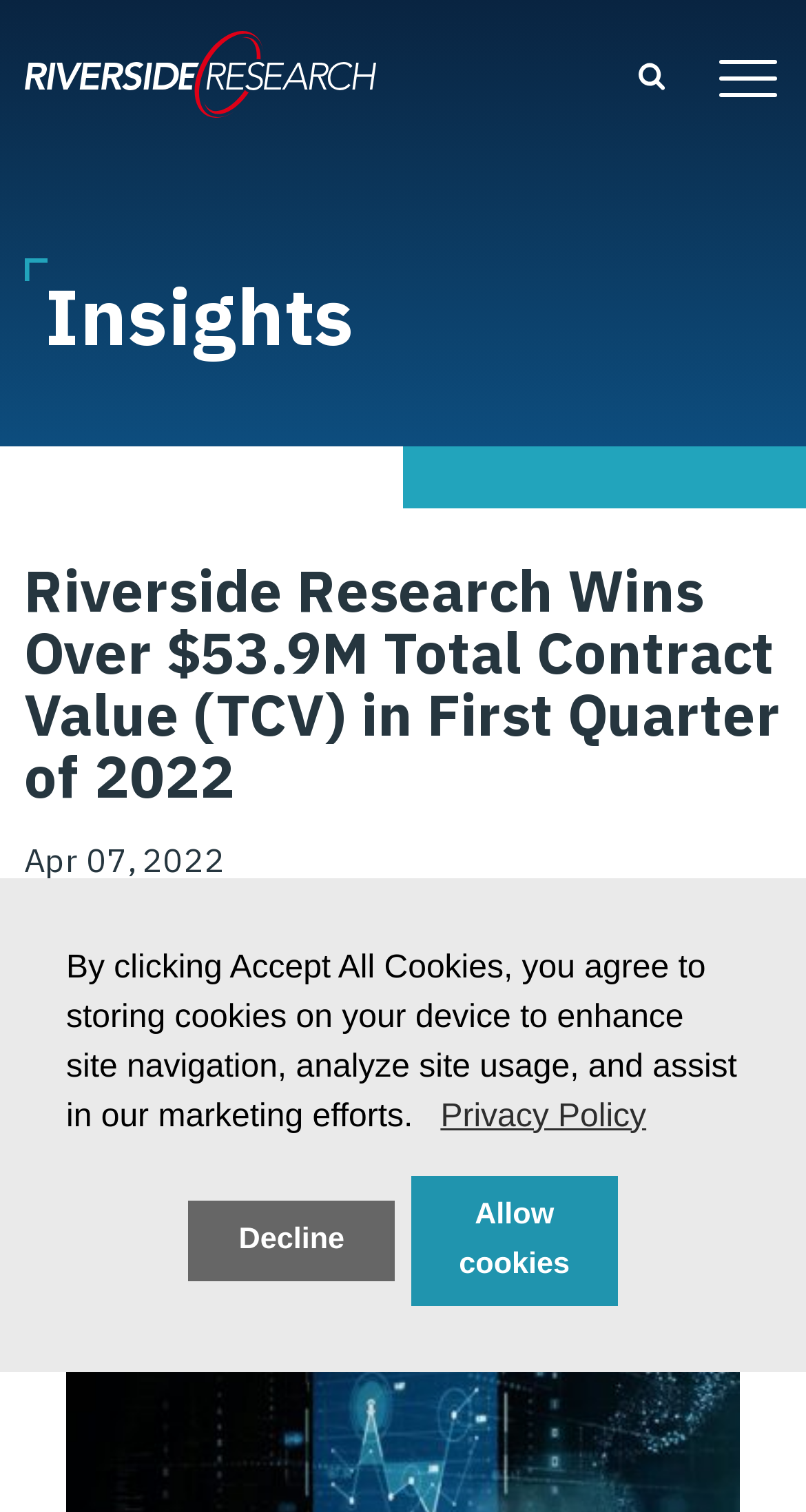What is the purpose of the cookies on this website?
Provide a detailed and extensive answer to the question.

The answer can be found in the StaticText element 'By clicking Accept All Cookies, you agree to storing cookies on your device to enhance site navigation, analyze site usage, and assist in our marketing efforts.' which explains the purpose of the cookies on this website.